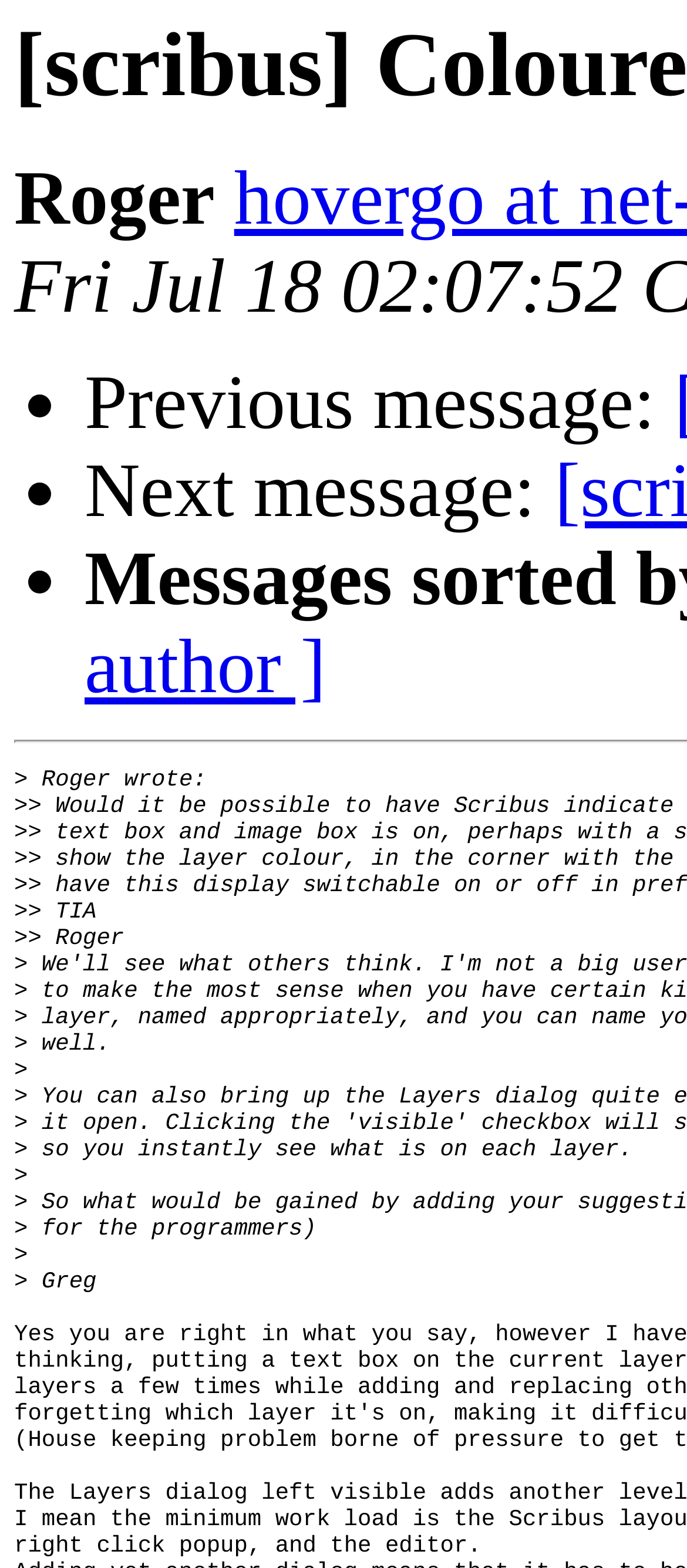What is the topic of discussion between Roger and Greg?
Using the picture, provide a one-word or short phrase answer.

Coloured Layers